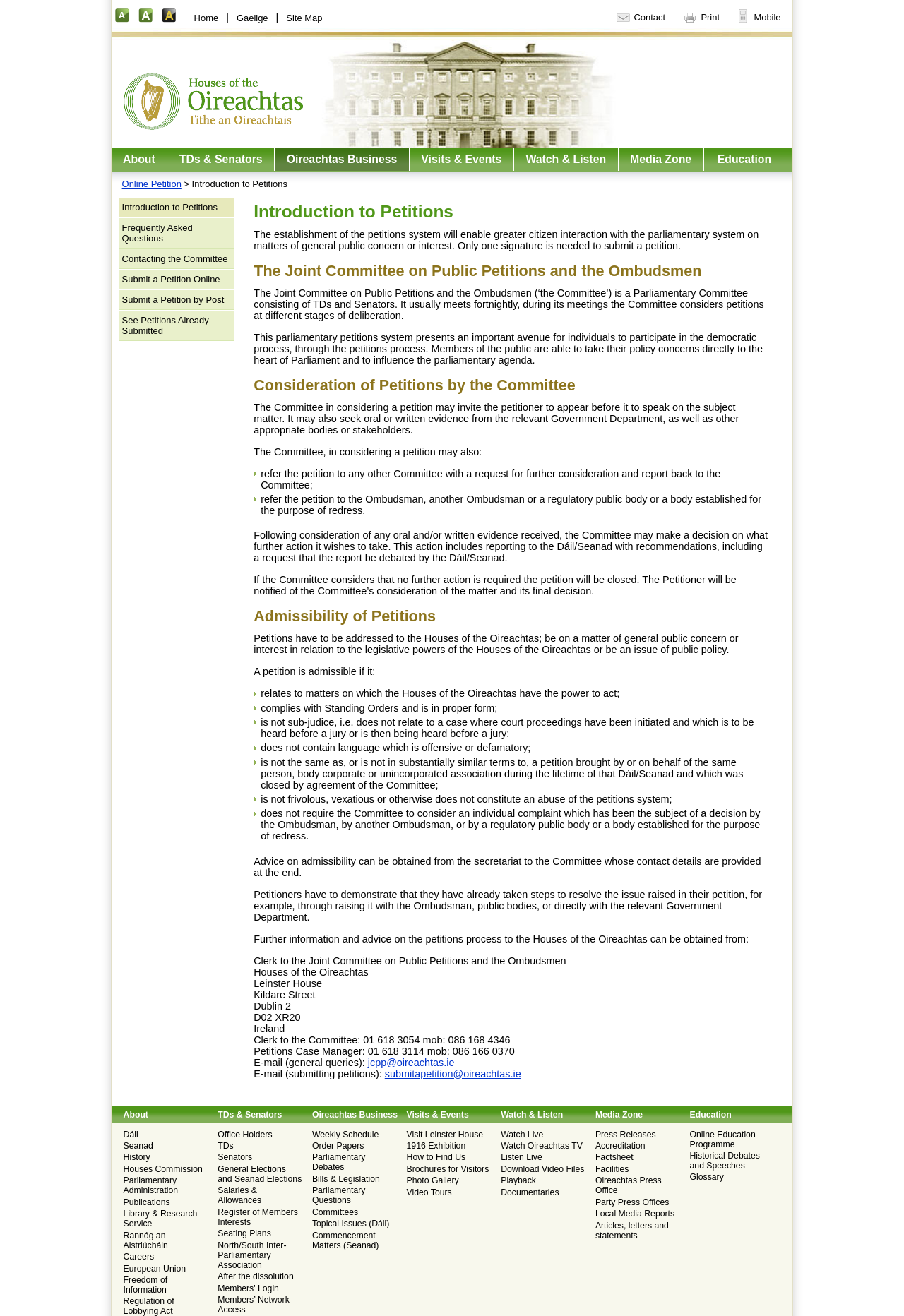Determine the bounding box coordinates of the section to be clicked to follow the instruction: "Click on the 'About' link". The coordinates should be given as four float numbers between 0 and 1, formatted as [left, top, right, bottom].

[0.123, 0.113, 0.185, 0.13]